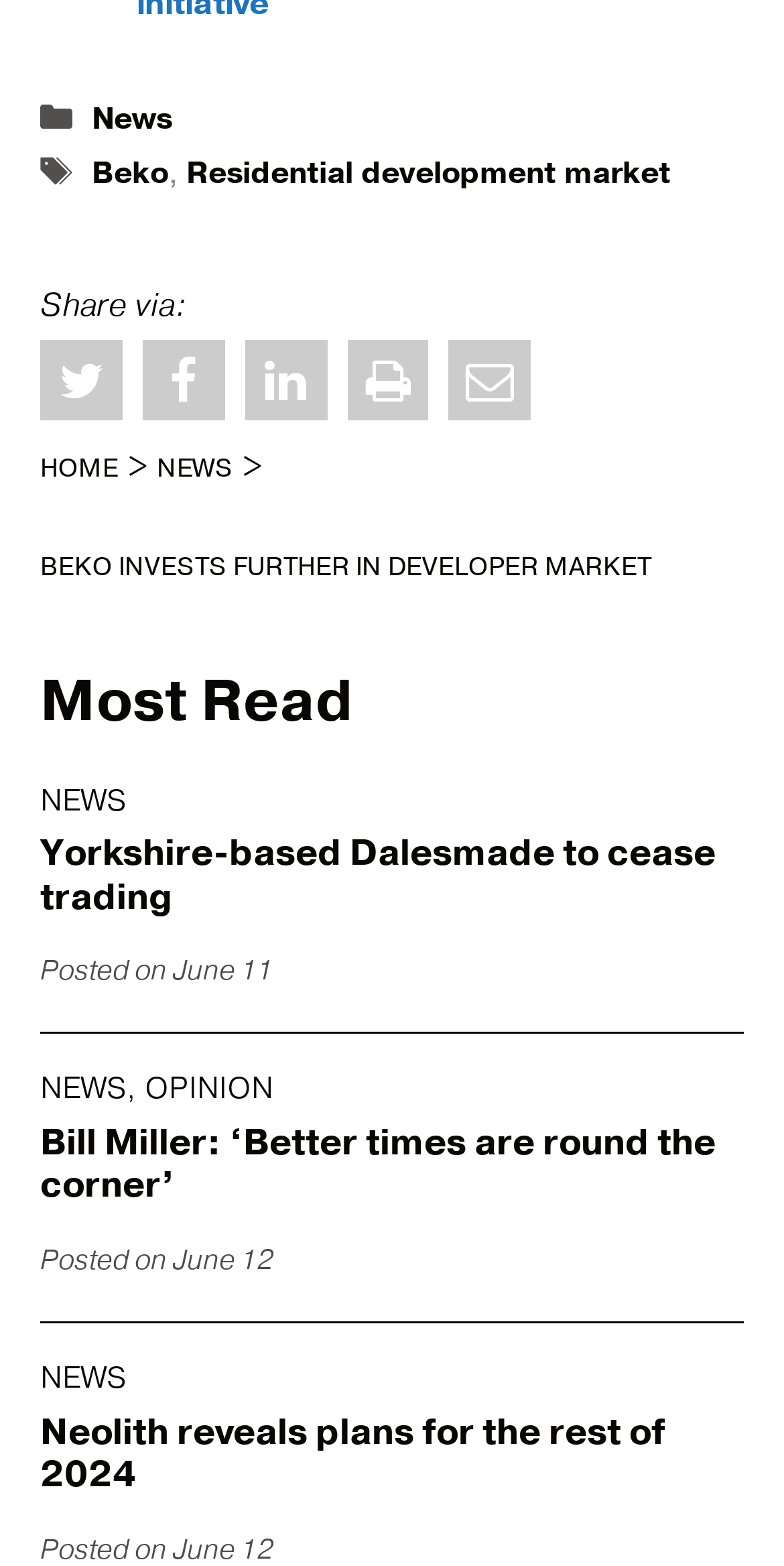Use a single word or phrase to answer the question:
What is the category of the news 'Beko invests further in developer market'?

NEWS